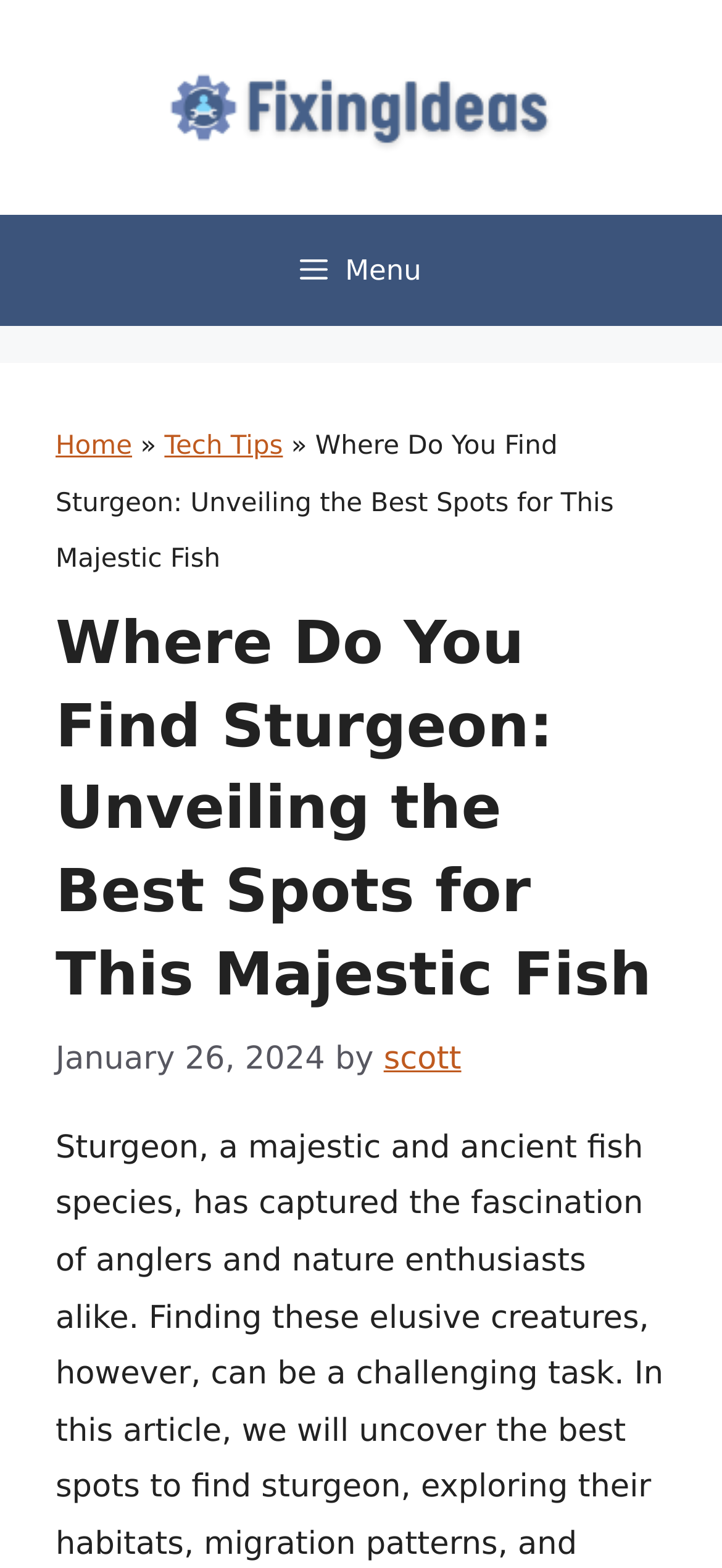Locate the UI element described by Tech Tips and provide its bounding box coordinates. Use the format (top-left x, top-left y, bottom-right x, bottom-right y) with all values as floating point numbers between 0 and 1.

[0.228, 0.275, 0.392, 0.294]